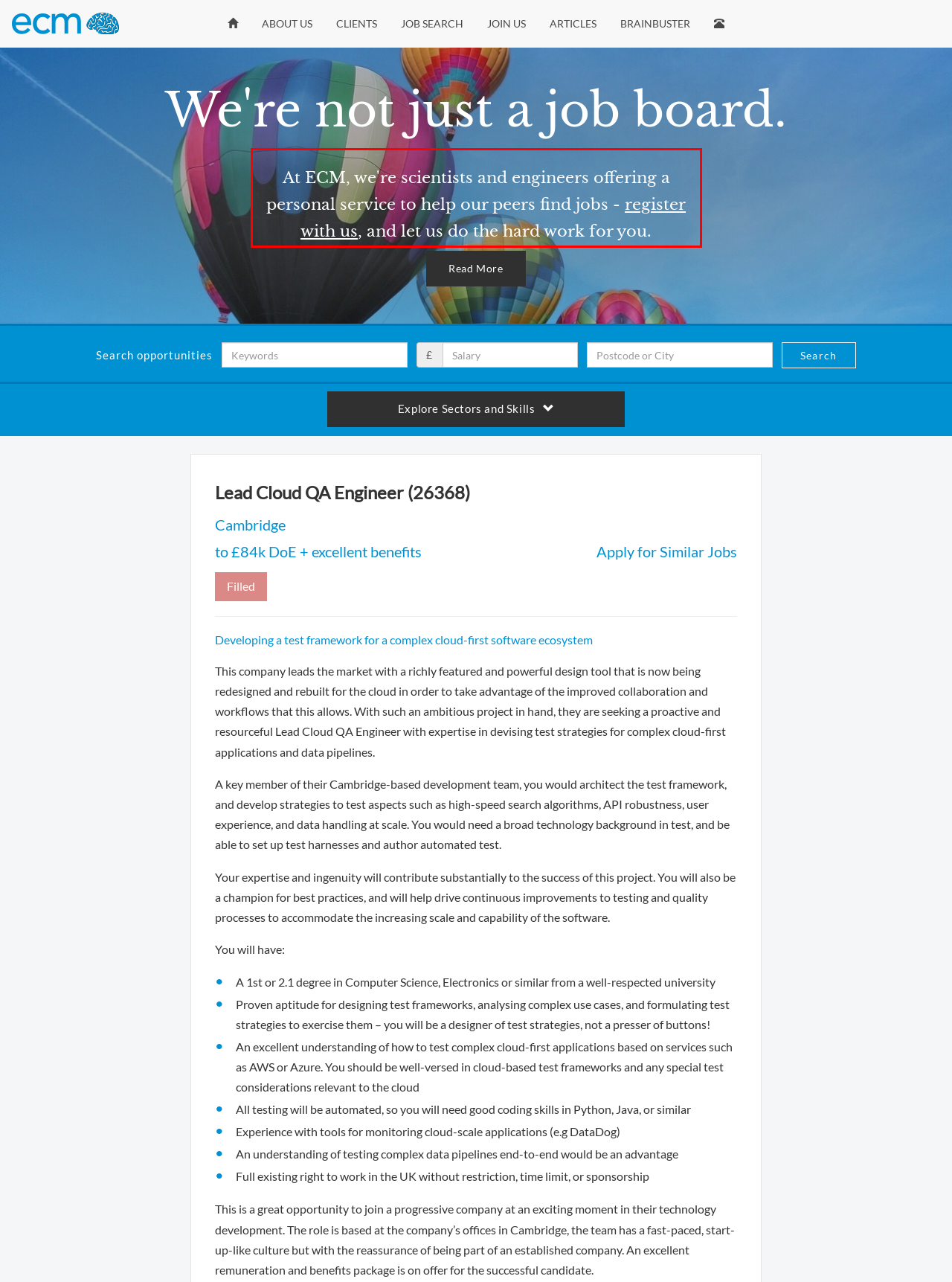Please analyze the provided webpage screenshot and perform OCR to extract the text content from the red rectangle bounding box.

At ECM, we're scientists and engineers offering a personal service to help our peers find jobs - register with us, and let us do the hard work for you.